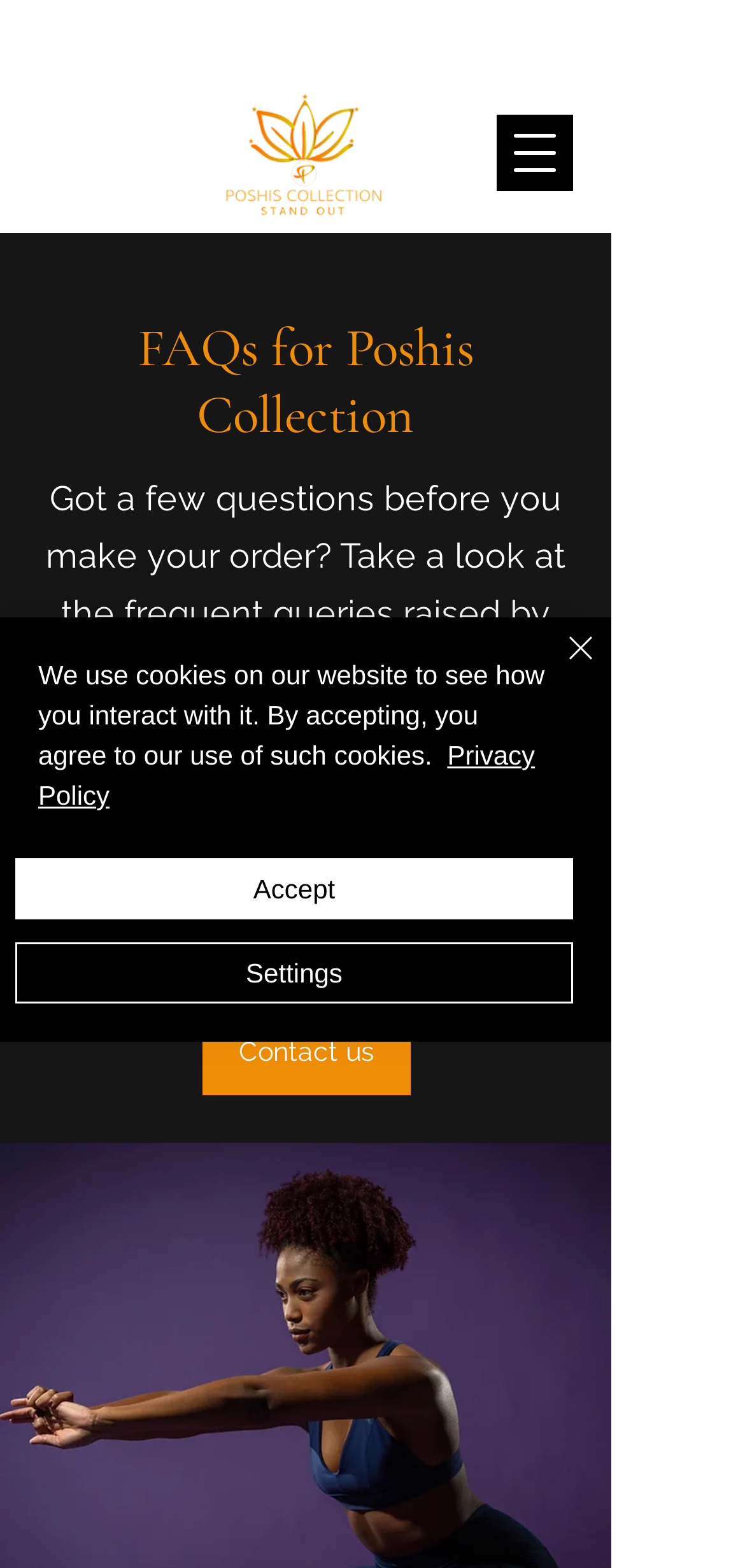Please specify the coordinates of the bounding box for the element that should be clicked to carry out this instruction: "Visit Instagram page". The coordinates must be four float numbers between 0 and 1, formatted as [left, top, right, bottom].

[0.6, 0.592, 0.79, 0.65]